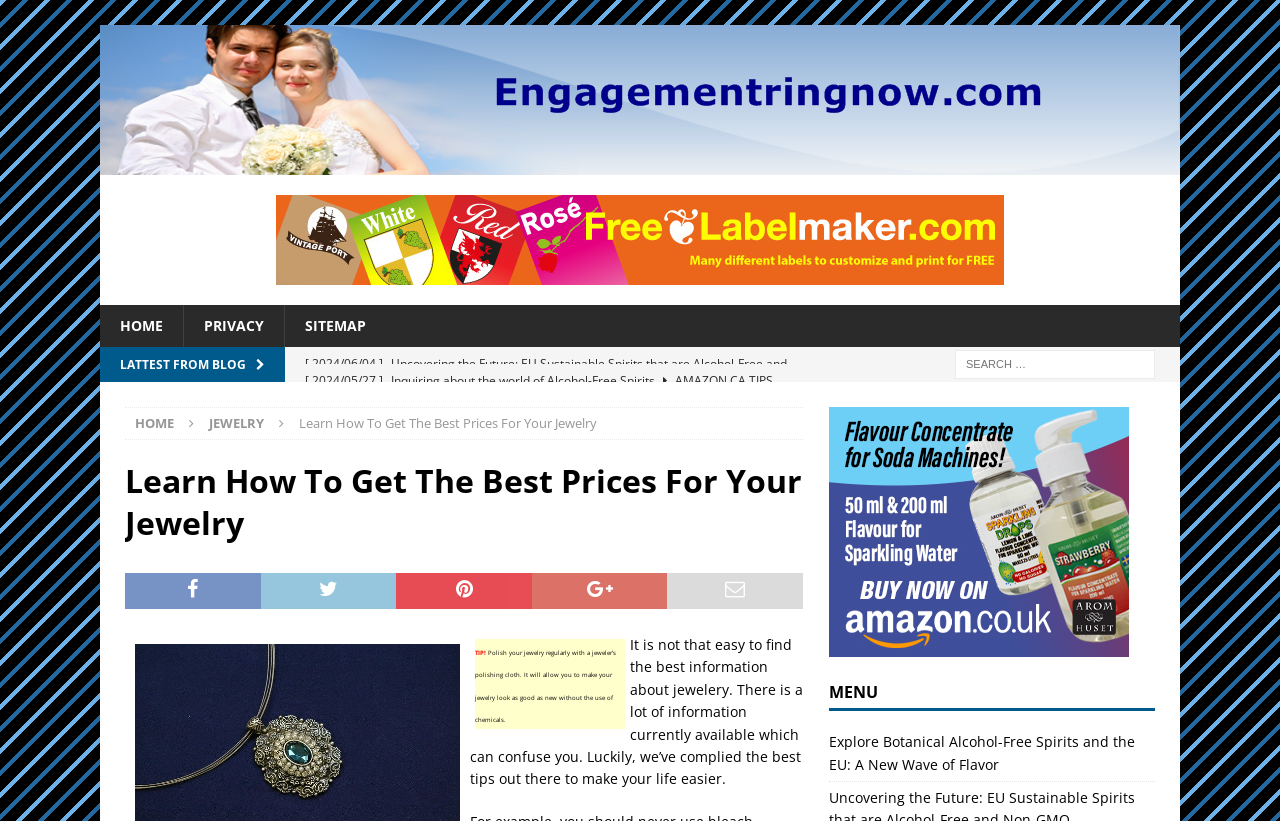Find and specify the bounding box coordinates that correspond to the clickable region for the instruction: "Read the 'Learn How To Get The Best Prices For Your Jewelry' article".

[0.234, 0.505, 0.466, 0.527]